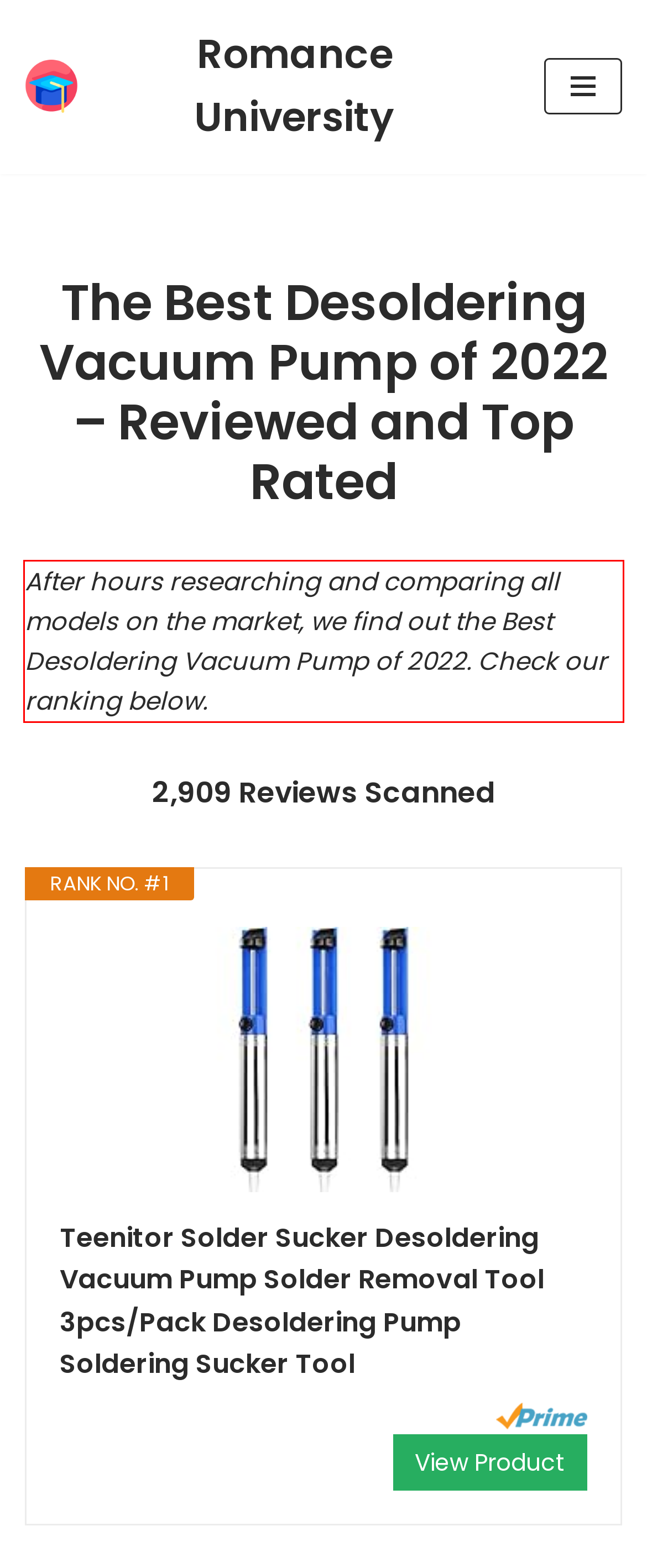Given a screenshot of a webpage, identify the red bounding box and perform OCR to recognize the text within that box.

After hours researching and comparing all models on the market, we find out the Best Desoldering Vacuum Pump of 2022. Check our ranking below.